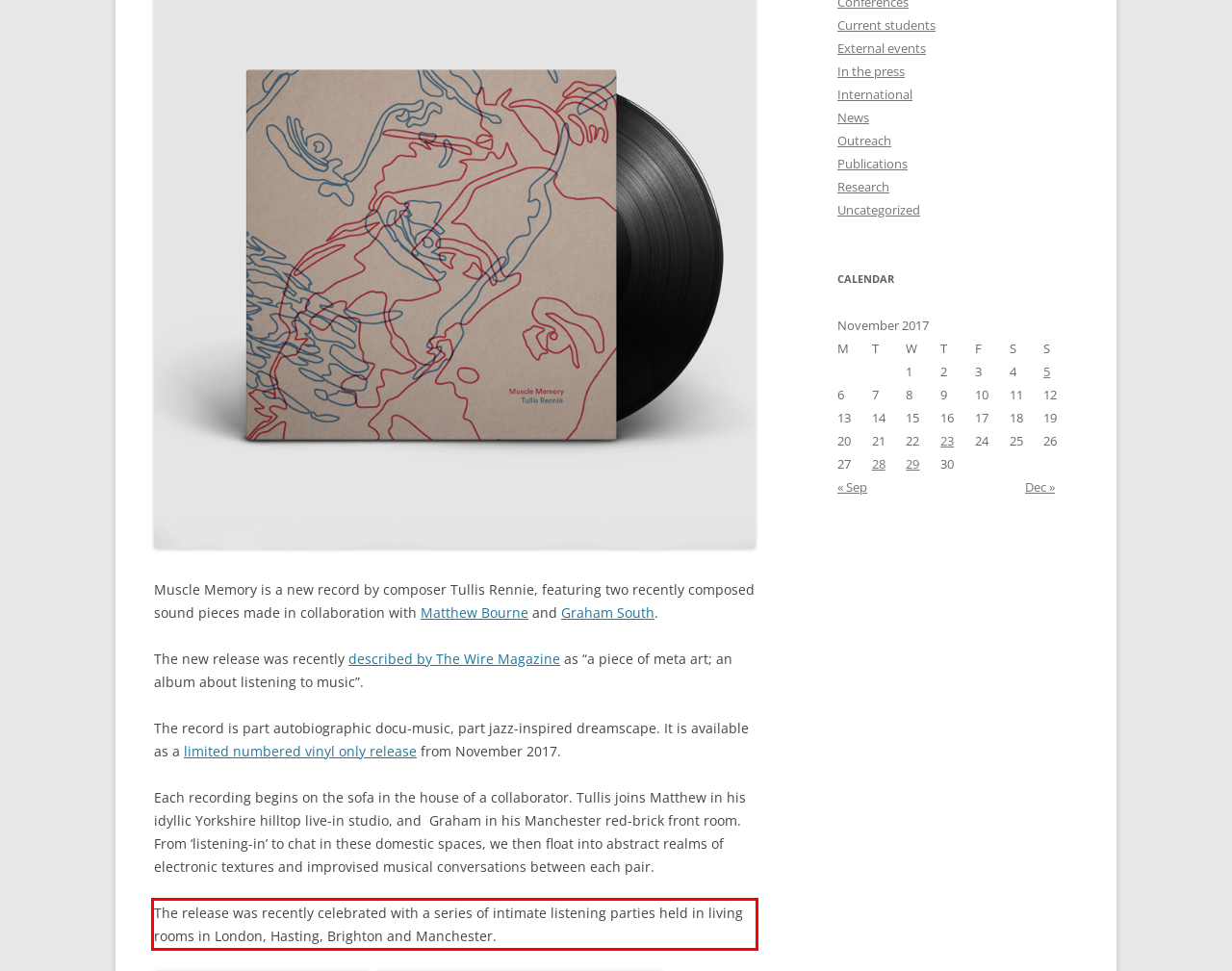From the given screenshot of a webpage, identify the red bounding box and extract the text content within it.

The release was recently celebrated with a series of intimate listening parties held in living rooms in London, Hasting, Brighton and Manchester.